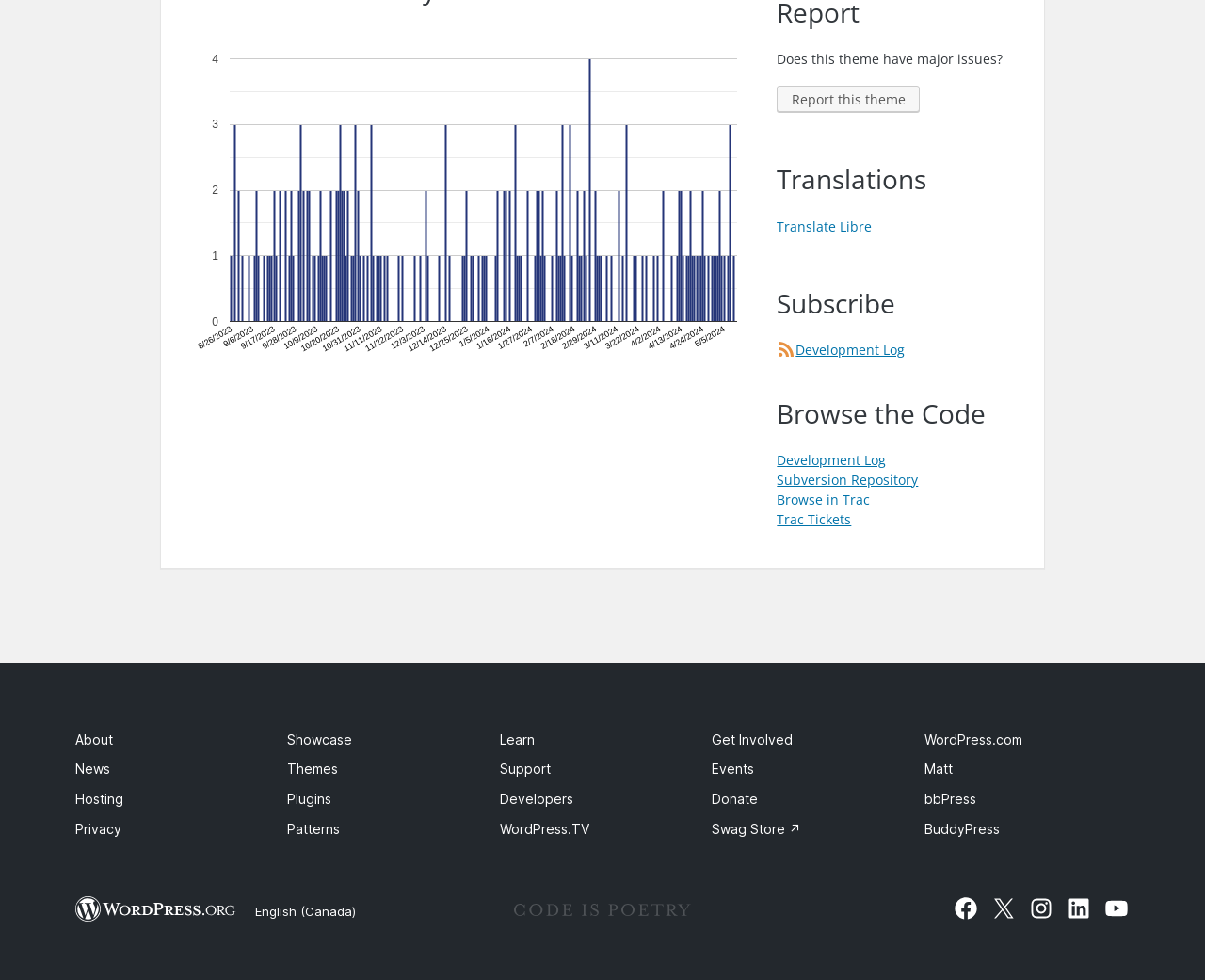Please find and report the bounding box coordinates of the element to click in order to perform the following action: "Visit WordPress.org". The coordinates should be expressed as four float numbers between 0 and 1, in the format [left, top, right, bottom].

[0.062, 0.915, 0.196, 0.942]